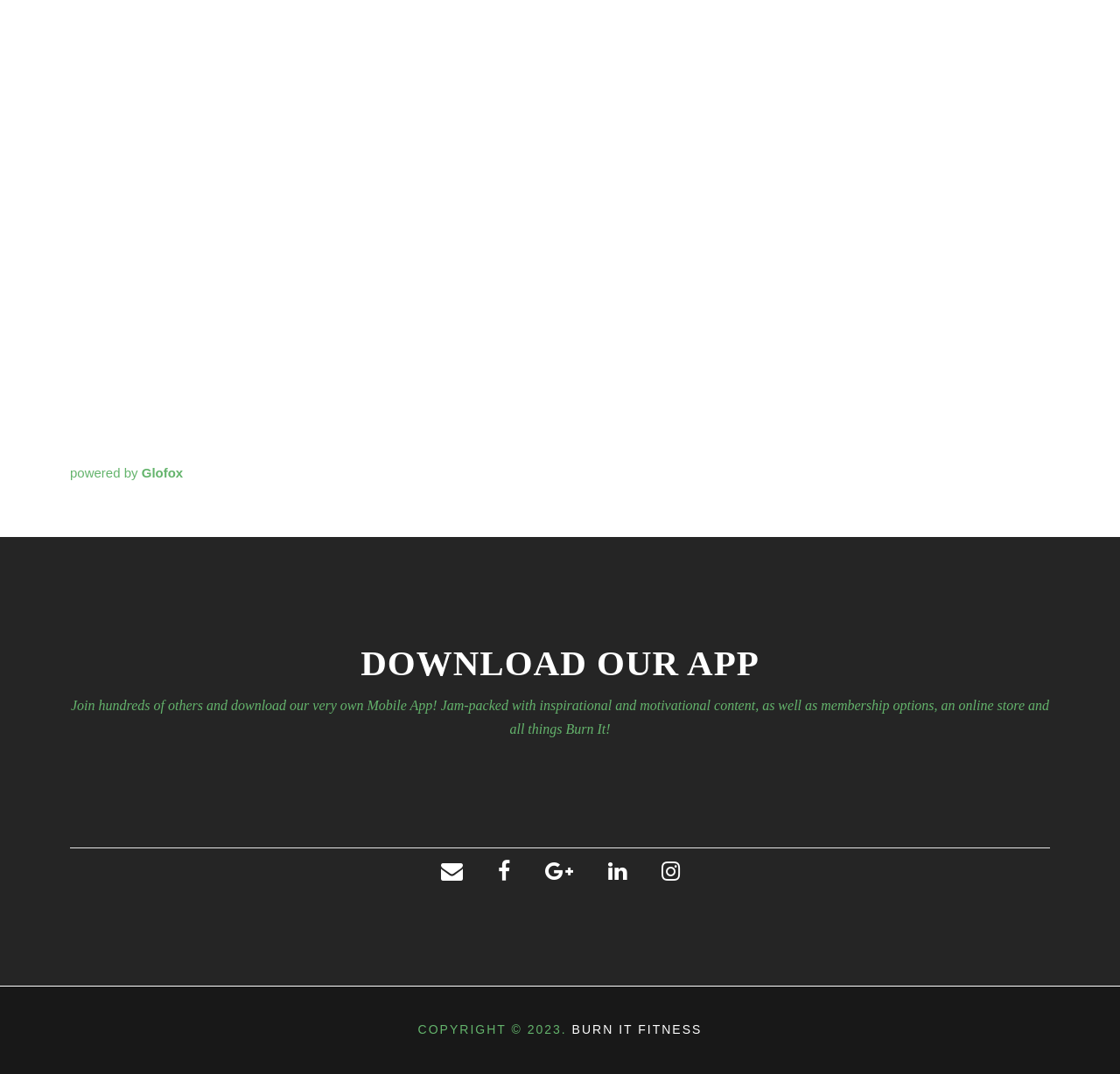Provide the bounding box coordinates of the section that needs to be clicked to accomplish the following instruction: "click the powered by Glofox link."

[0.062, 0.433, 0.163, 0.447]